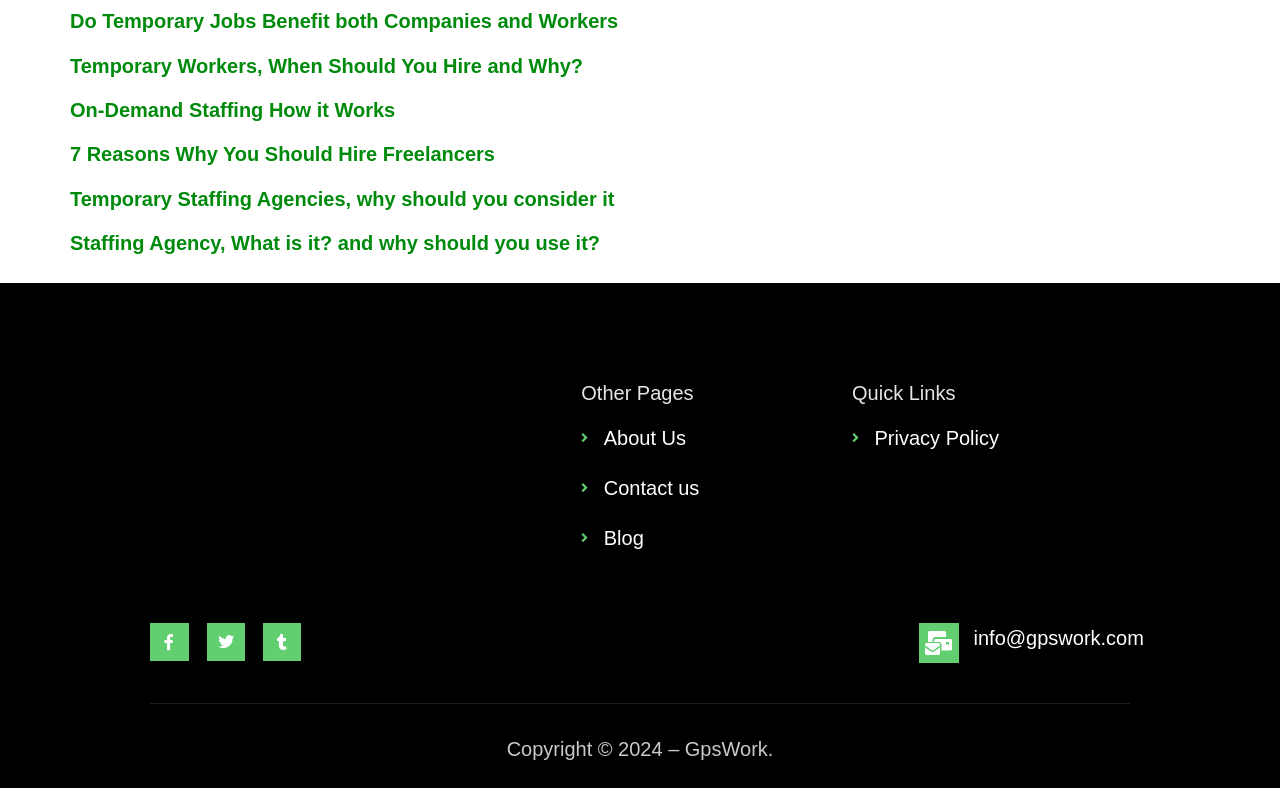Identify the bounding box coordinates for the element you need to click to achieve the following task: "Read about temporary jobs". The coordinates must be four float values ranging from 0 to 1, formatted as [left, top, right, bottom].

[0.055, 0.013, 0.483, 0.041]